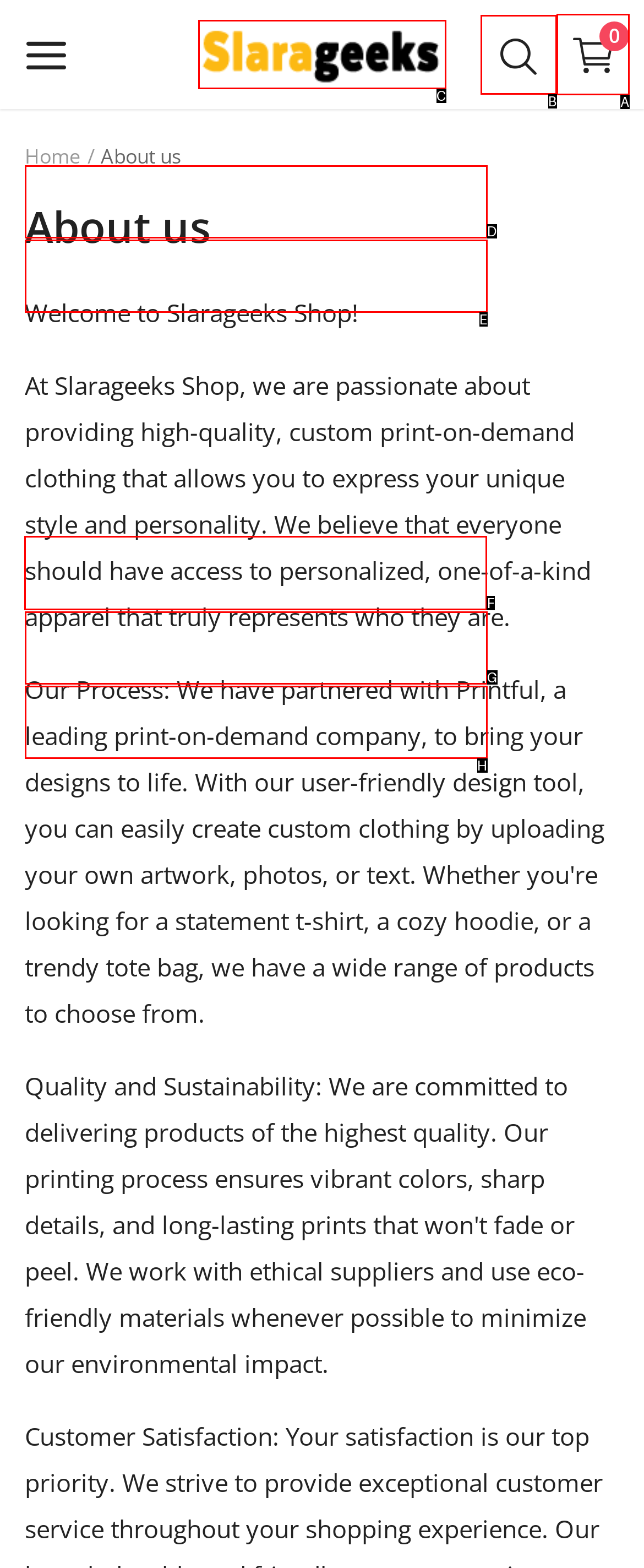Determine which HTML element to click for this task: Go to login page Provide the letter of the selected choice.

F